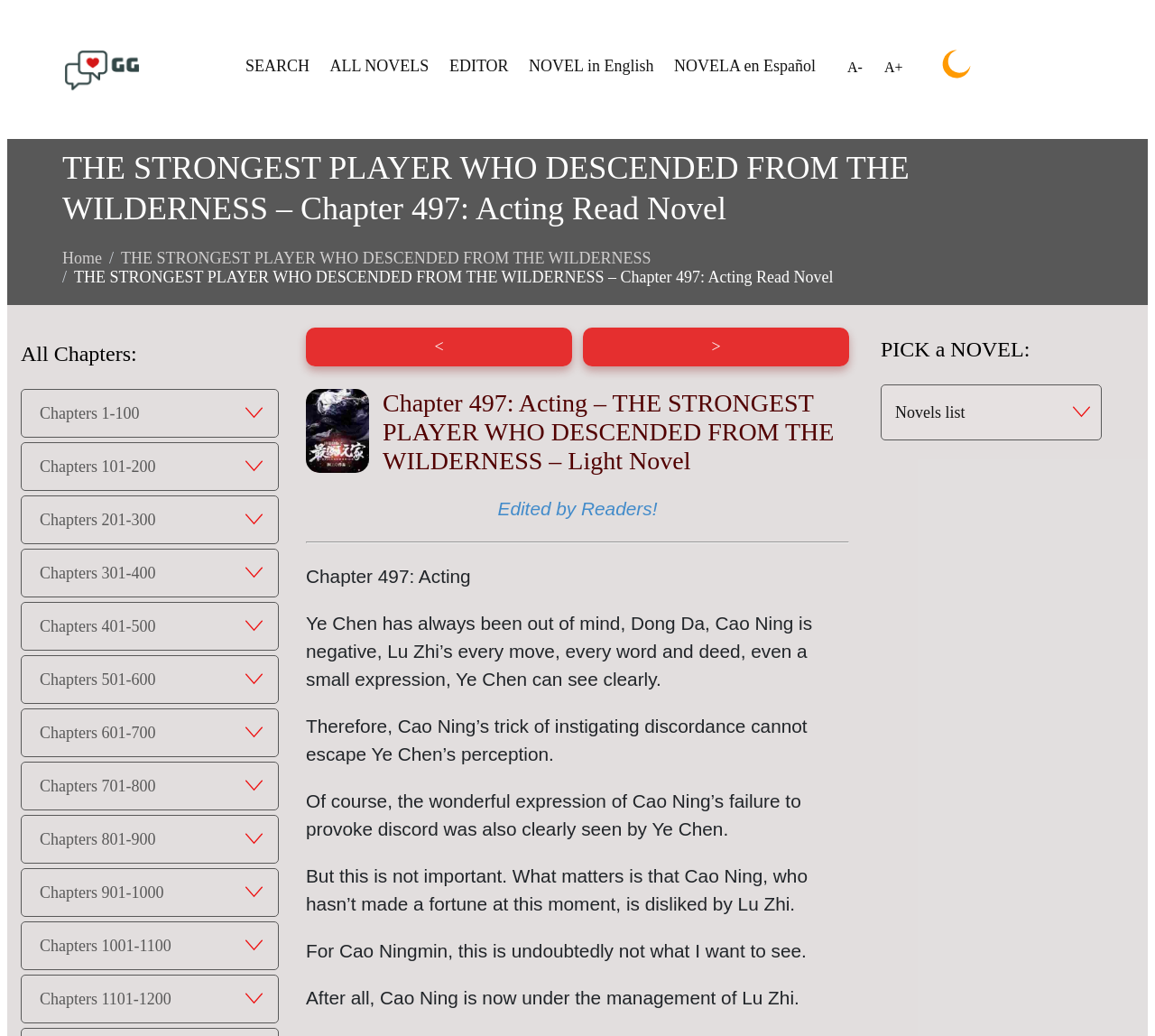Find the bounding box coordinates of the clickable element required to execute the following instruction: "Select a novel from the list". Provide the coordinates as four float numbers between 0 and 1, i.e., [left, top, right, bottom].

[0.775, 0.389, 0.836, 0.406]